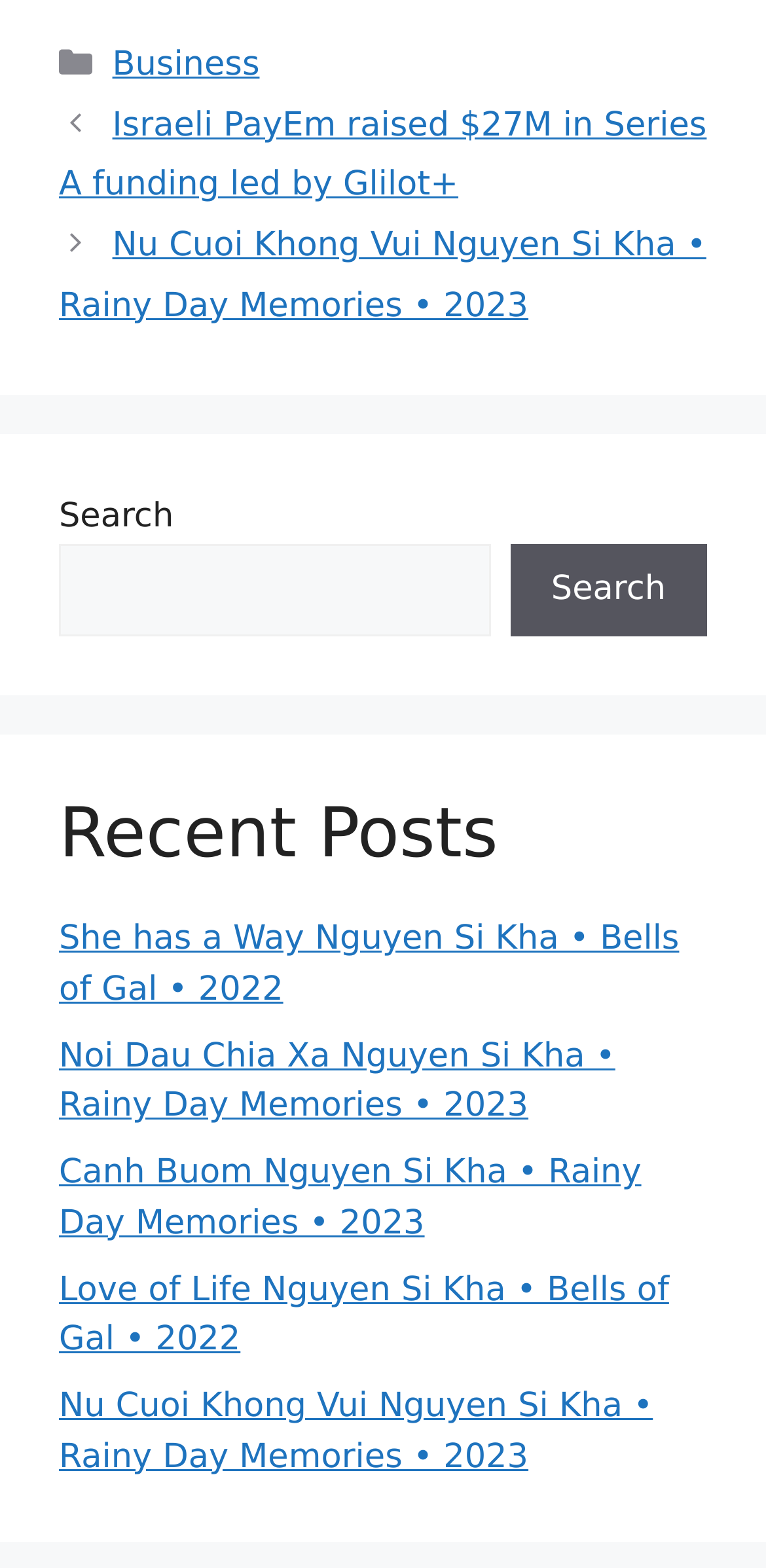What is the title of the section below the search field?
Your answer should be a single word or phrase derived from the screenshot.

Recent Posts